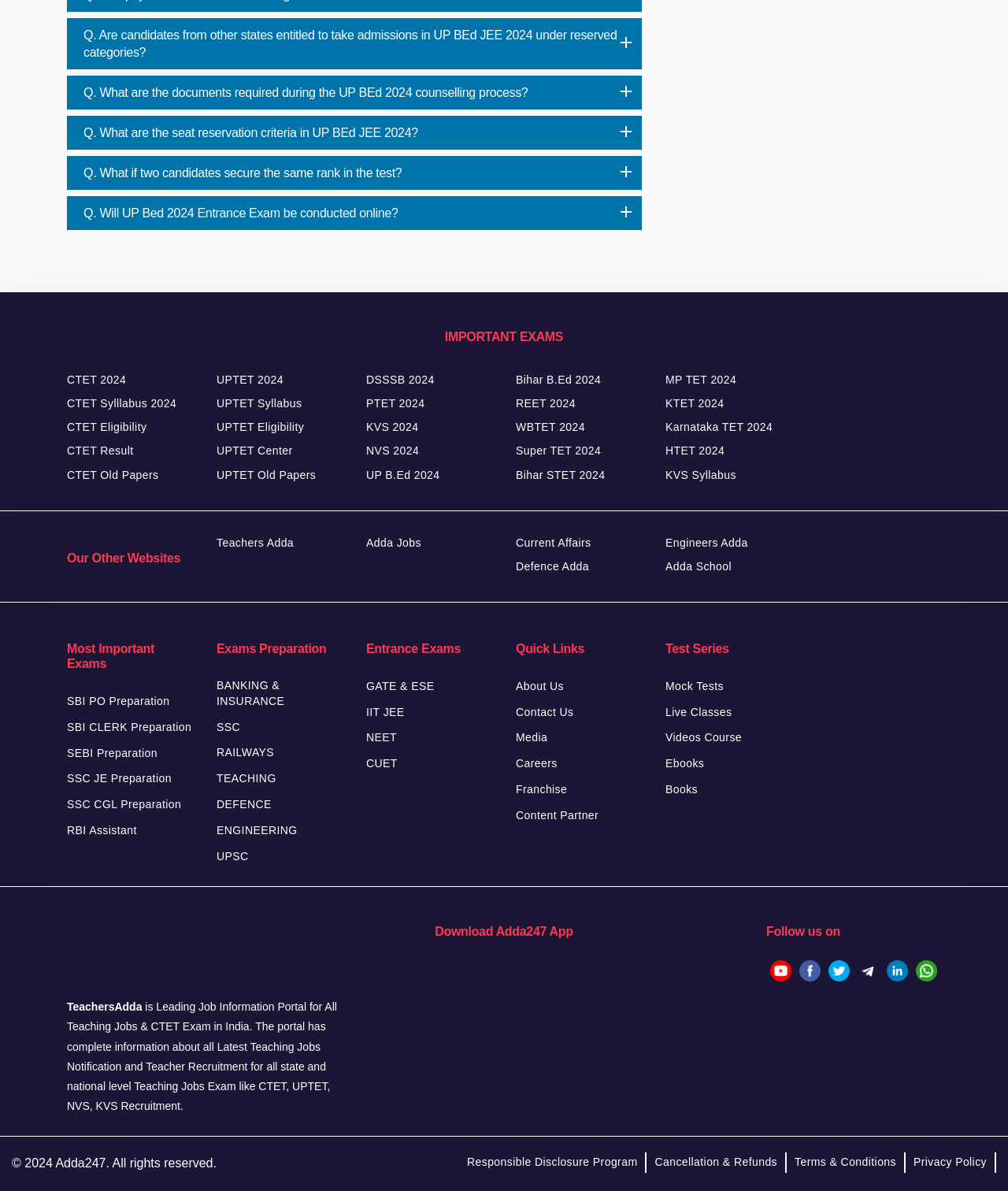Indicate the bounding box coordinates of the element that needs to be clicked to satisfy the following instruction: "Click on the 'CTET 2024' link". The coordinates should be four float numbers between 0 and 1, i.e., [left, top, right, bottom].

[0.066, 0.31, 0.125, 0.327]